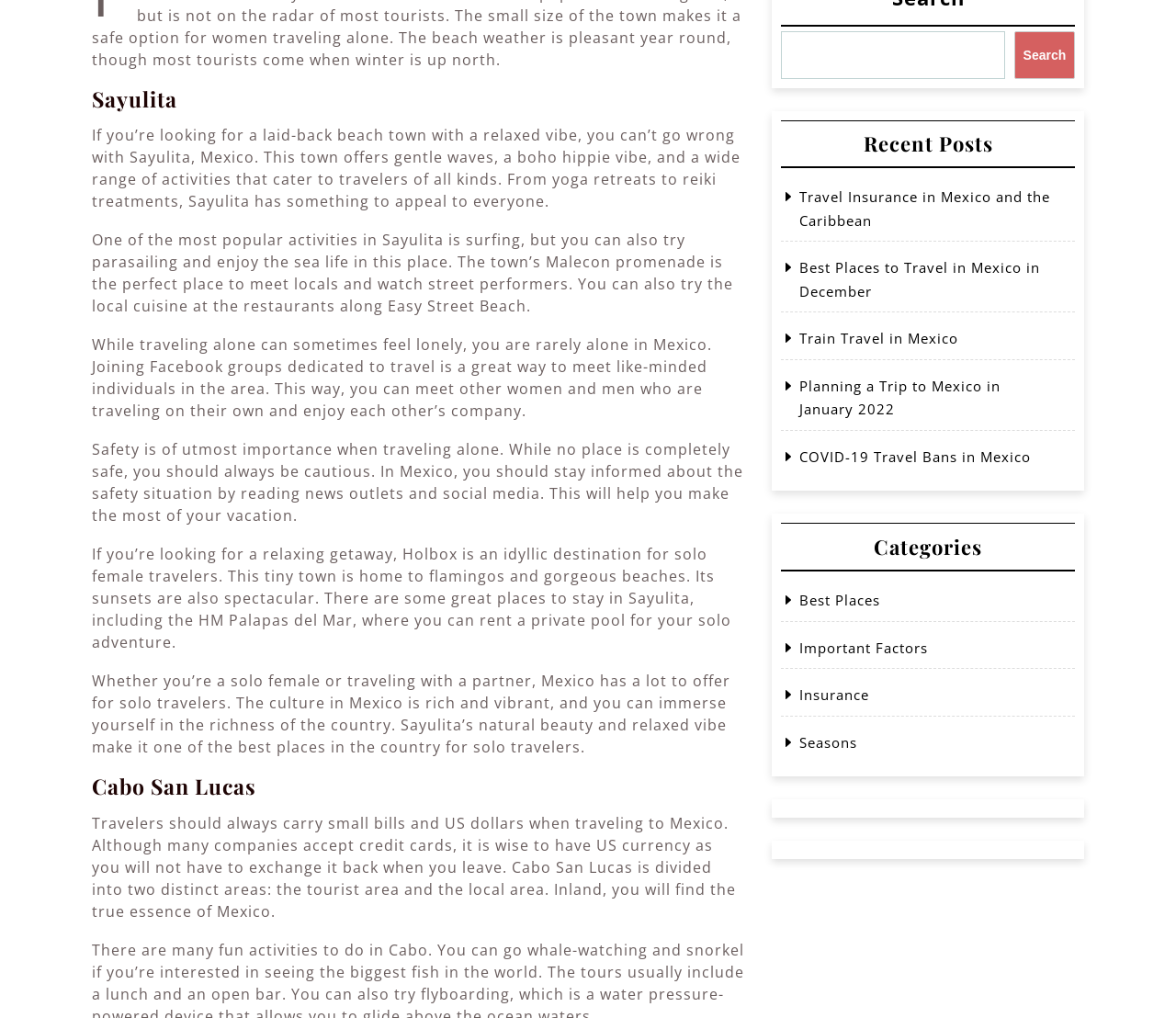Please determine the bounding box coordinates for the element with the description: "parent_node: Search name="s"".

[0.664, 0.03, 0.855, 0.077]